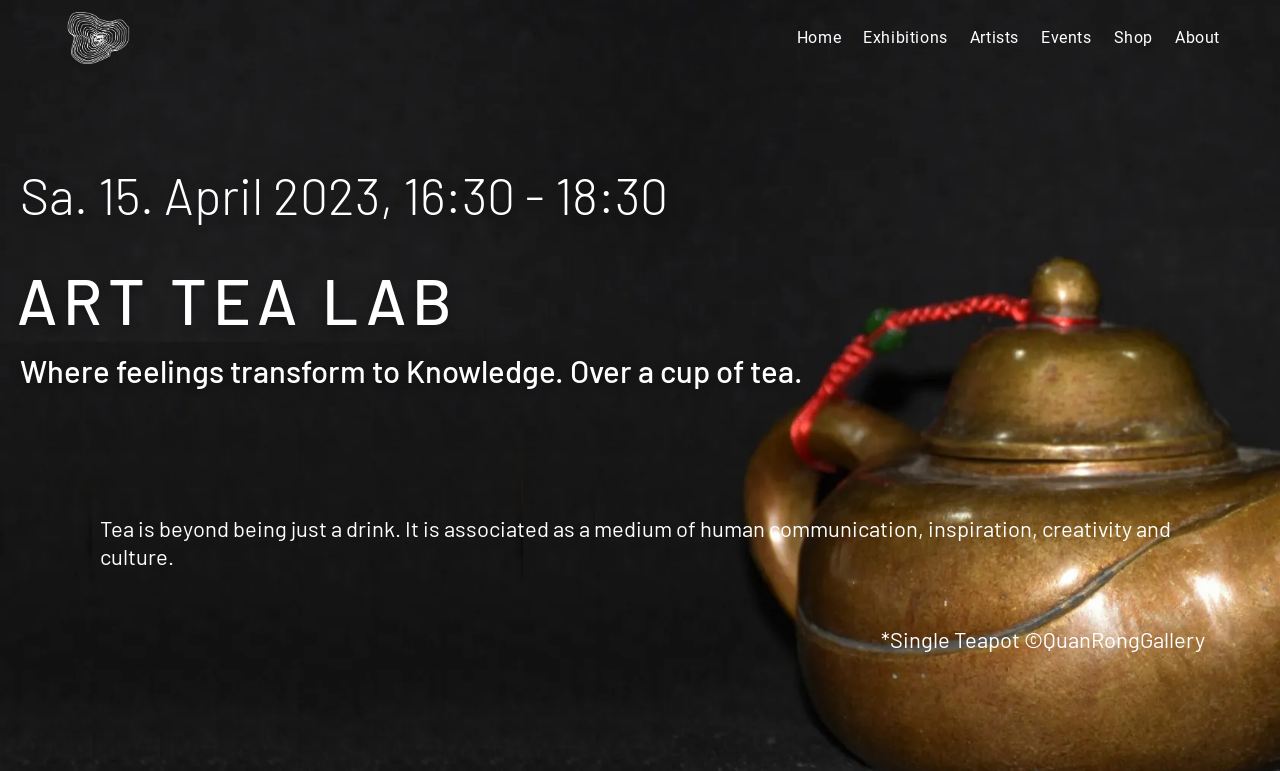Show the bounding box coordinates for the HTML element as described: "alt="Under The Mango Tree"".

[0.05, 0.037, 0.103, 0.058]